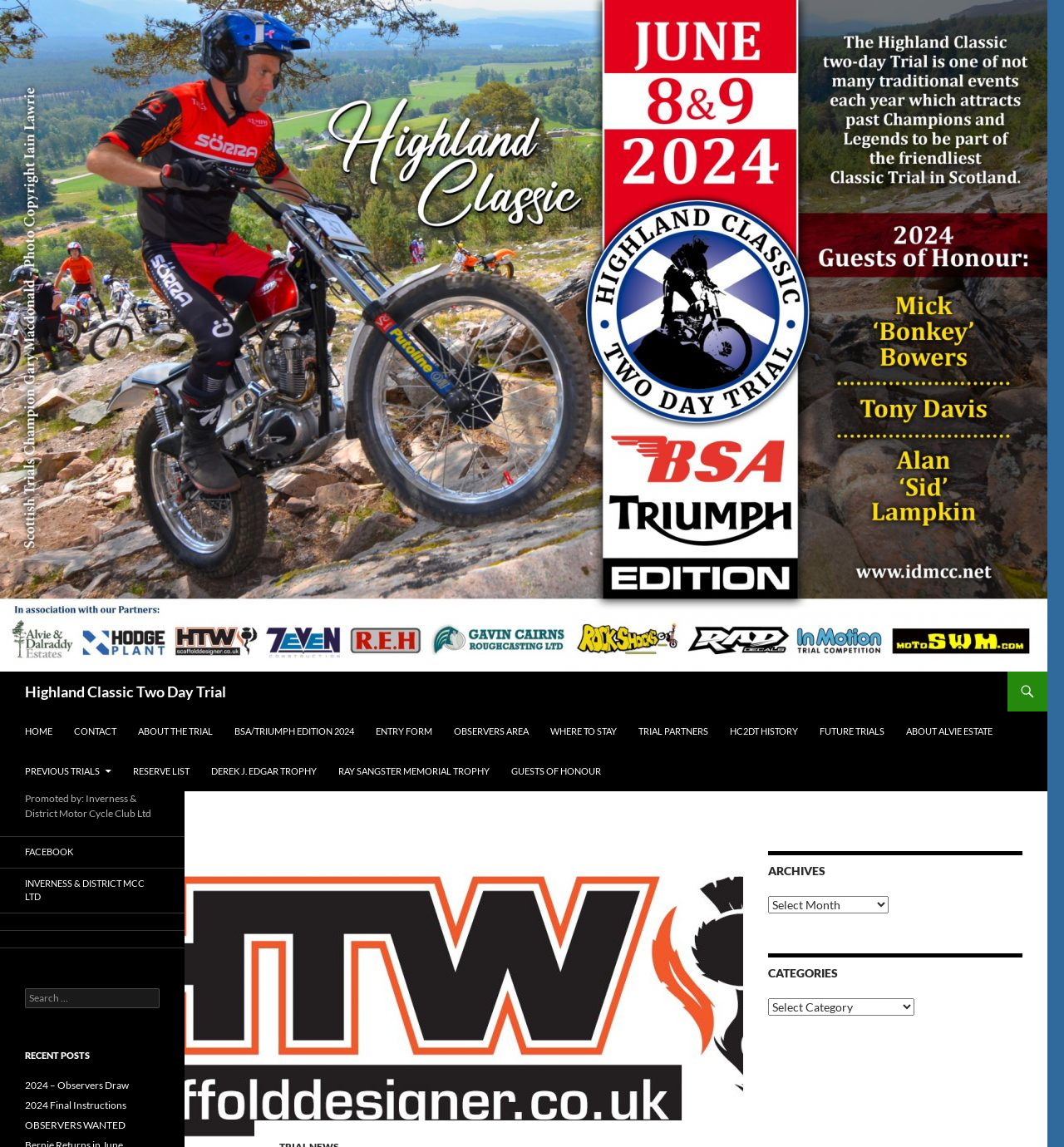Please specify the bounding box coordinates of the element that should be clicked to execute the given instruction: 'Read about ARCHIVES'. Ensure the coordinates are four float numbers between 0 and 1, expressed as [left, top, right, bottom].

[0.722, 0.742, 0.961, 0.768]